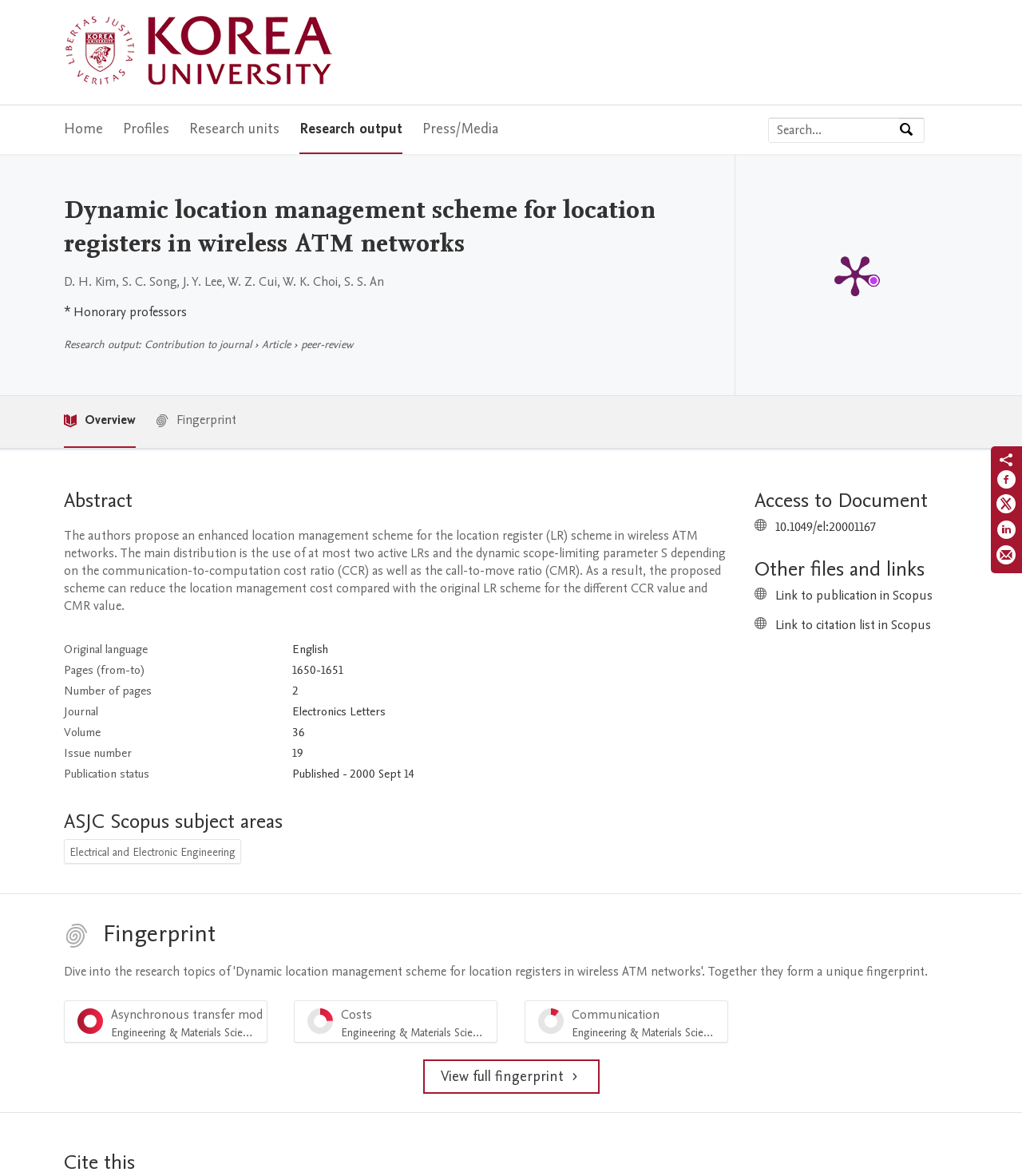Describe all visible elements and their arrangement on the webpage.

This webpage is about a research article titled "Dynamic location management scheme for location registers in wireless ATM networks" from Korea University. At the top, there is a navigation menu with links to "Home", "Profiles", "Research units", "Research output", and "Press/Media". Below the navigation menu, there is a search bar with a text box and a "Search" button.

The main content of the webpage is divided into several sections. The first section displays the title of the article, followed by the authors' names. Below the authors' names, there is a link to "Honorary professors" and a section showing the research output, which includes a contribution to a journal.

The next section is the abstract of the article, which describes the authors' proposal for an enhanced location management scheme for wireless ATM networks. Below the abstract, there is a table displaying information about the article, including the original language, pages, number of pages, journal, volume, issue number, and publication status.

Following the table, there are sections for "ASJC Scopus subject areas" and "Access to Document", which include links to the publication in Scopus and other related files. There is also a section for "Other files and links" with links to the publication in Scopus and the citation list in Scopus.

At the bottom of the webpage, there is a section for "Fingerprint" with a menu bar displaying various topics related to the article, including asynchronous transfer mode, costs, and communication. There is also a link to "View full fingerprint" and social media sharing links to Facebook, Twitter, LinkedIn, and email.